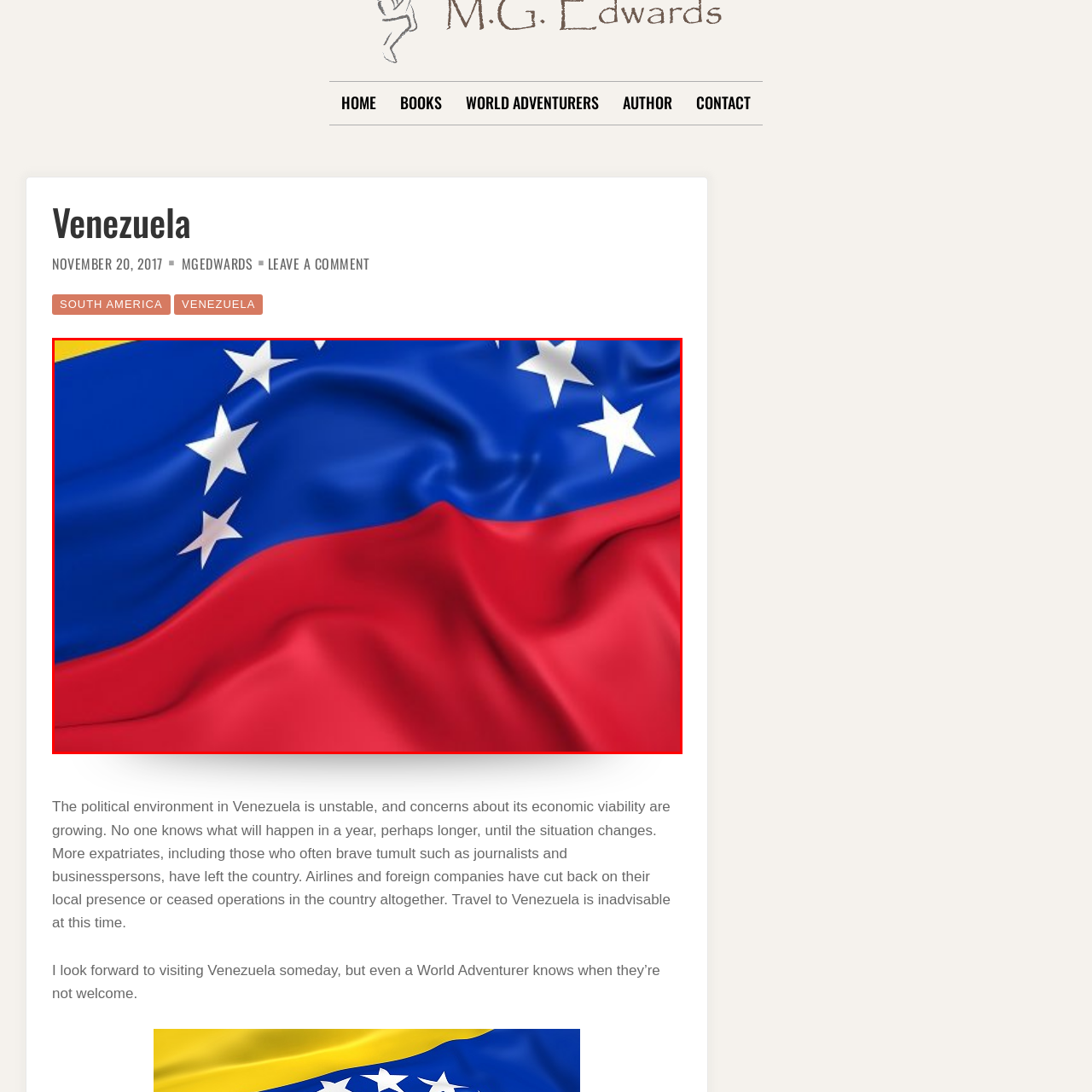What do the seven white stars on the flag represent?
Carefully look at the image inside the red bounding box and answer the question in a detailed manner using the visual details present.

According to the caption, the seven white stars arranged in an arc on the blue stripe of the flag symbolize the seven provinces that joined to form the country.